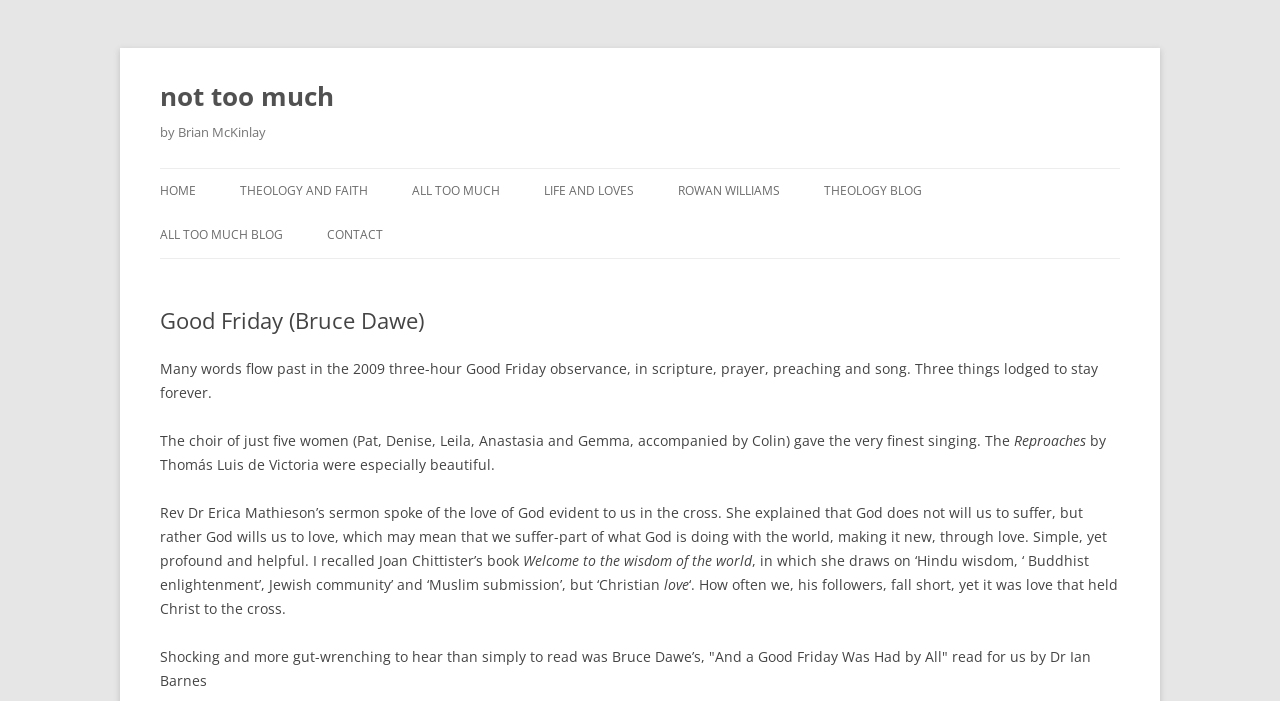Using the format (top-left x, top-left y, bottom-right x, bottom-right y), and given the element description, identify the bounding box coordinates within the screenshot: Issues

[0.322, 0.421, 0.478, 0.48]